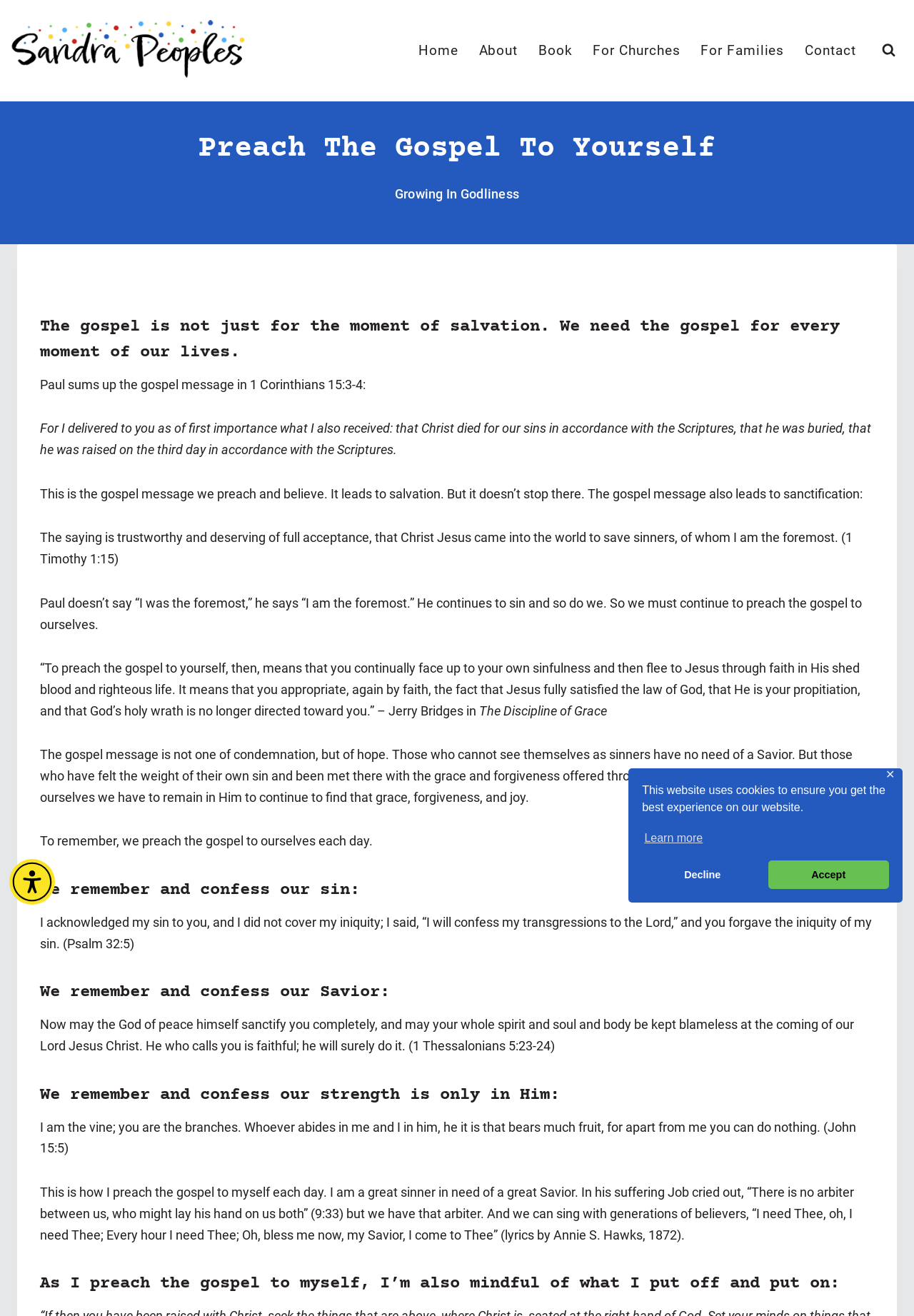Refer to the image and provide a thorough answer to this question:
What is the purpose of the gospel?

I found the answer by reading the heading element with the text 'The gospel is not just for the moment of salvation. We need the gospel for every moment of our lives.' which is located in the main content area of the webpage, indicating that it is the purpose of the gospel.